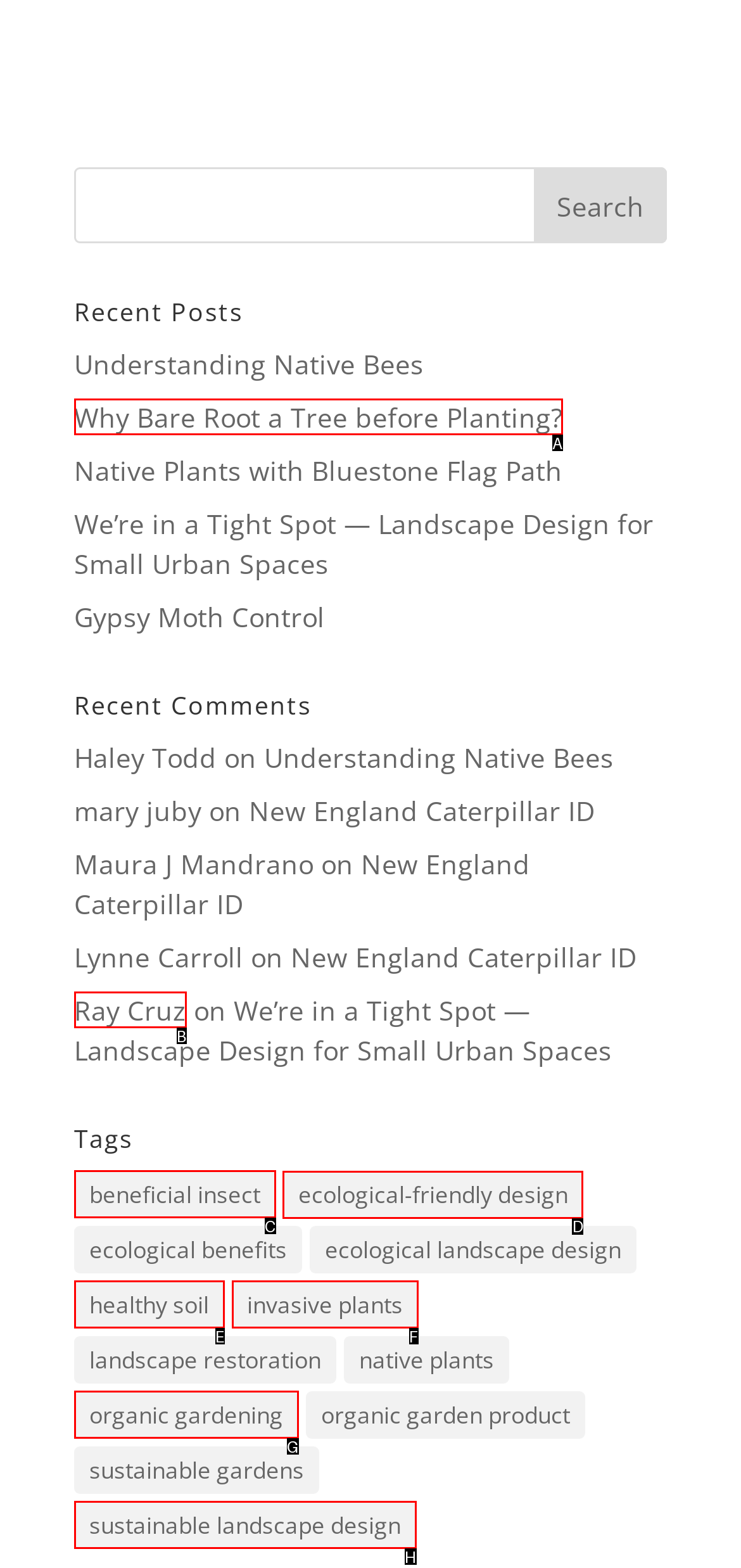Select the appropriate HTML element that needs to be clicked to finish the task: Select the '中文版' language option
Reply with the letter of the chosen option.

None